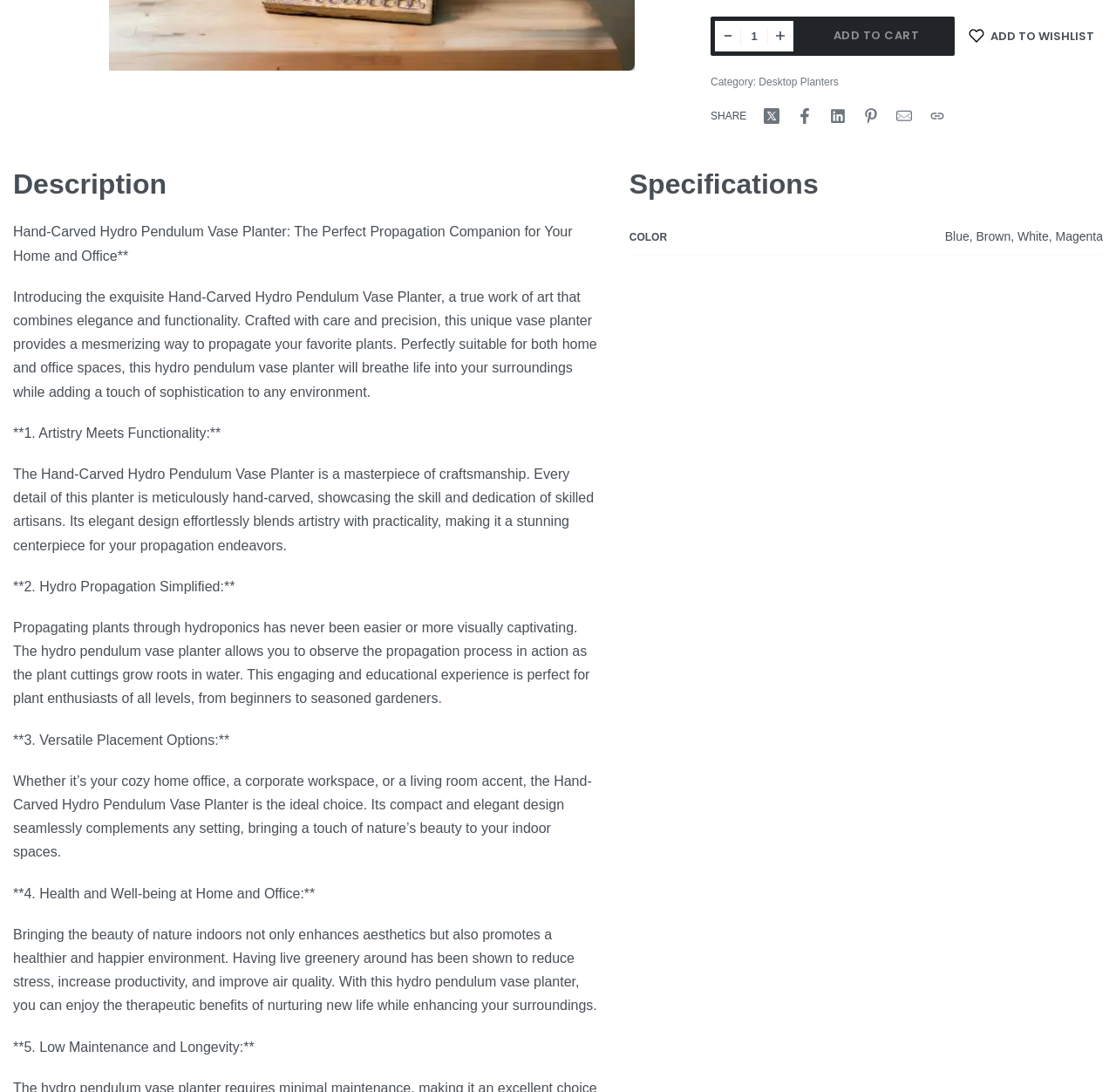Give the bounding box coordinates for this UI element: "Affiliate Login". The coordinates should be four float numbers between 0 and 1, arranged as [left, top, right, bottom].

[0.324, 0.357, 0.385, 0.374]